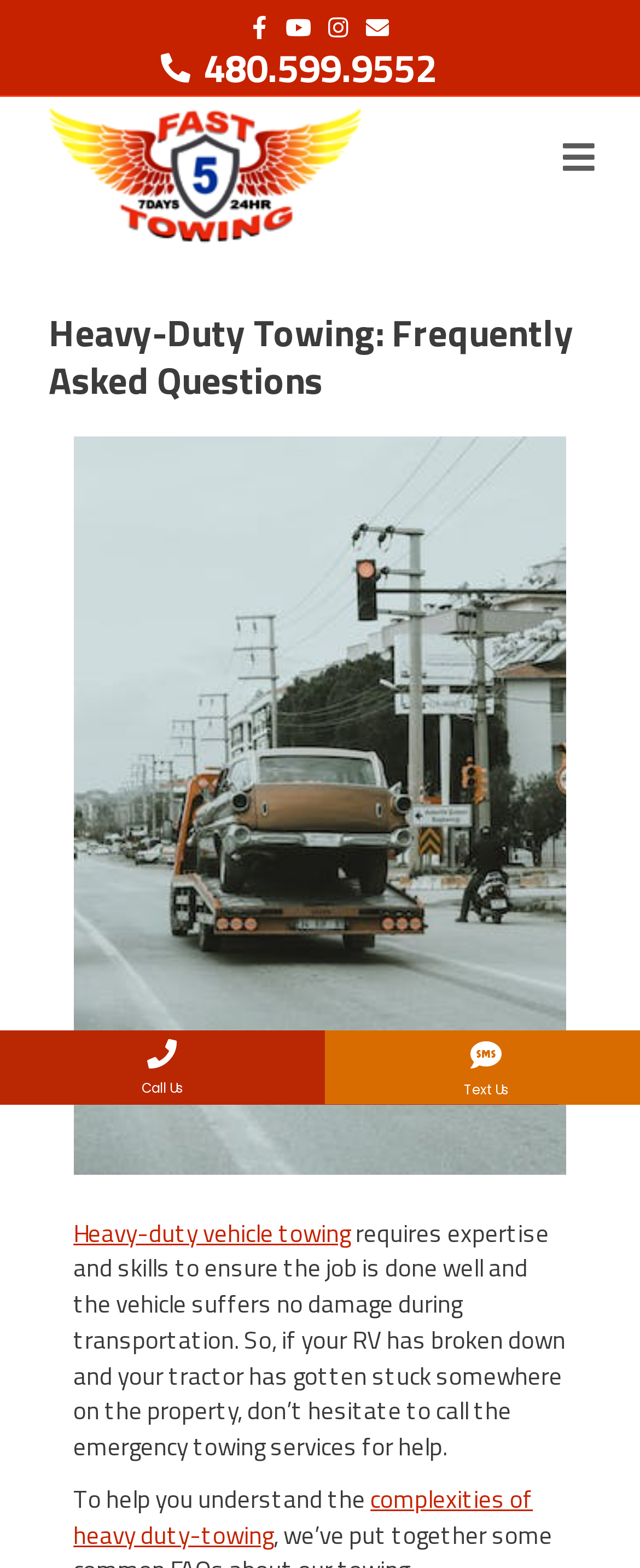Please identify the coordinates of the bounding box that should be clicked to fulfill this instruction: "Click Call Us".

[0.0, 0.657, 0.506, 0.704]